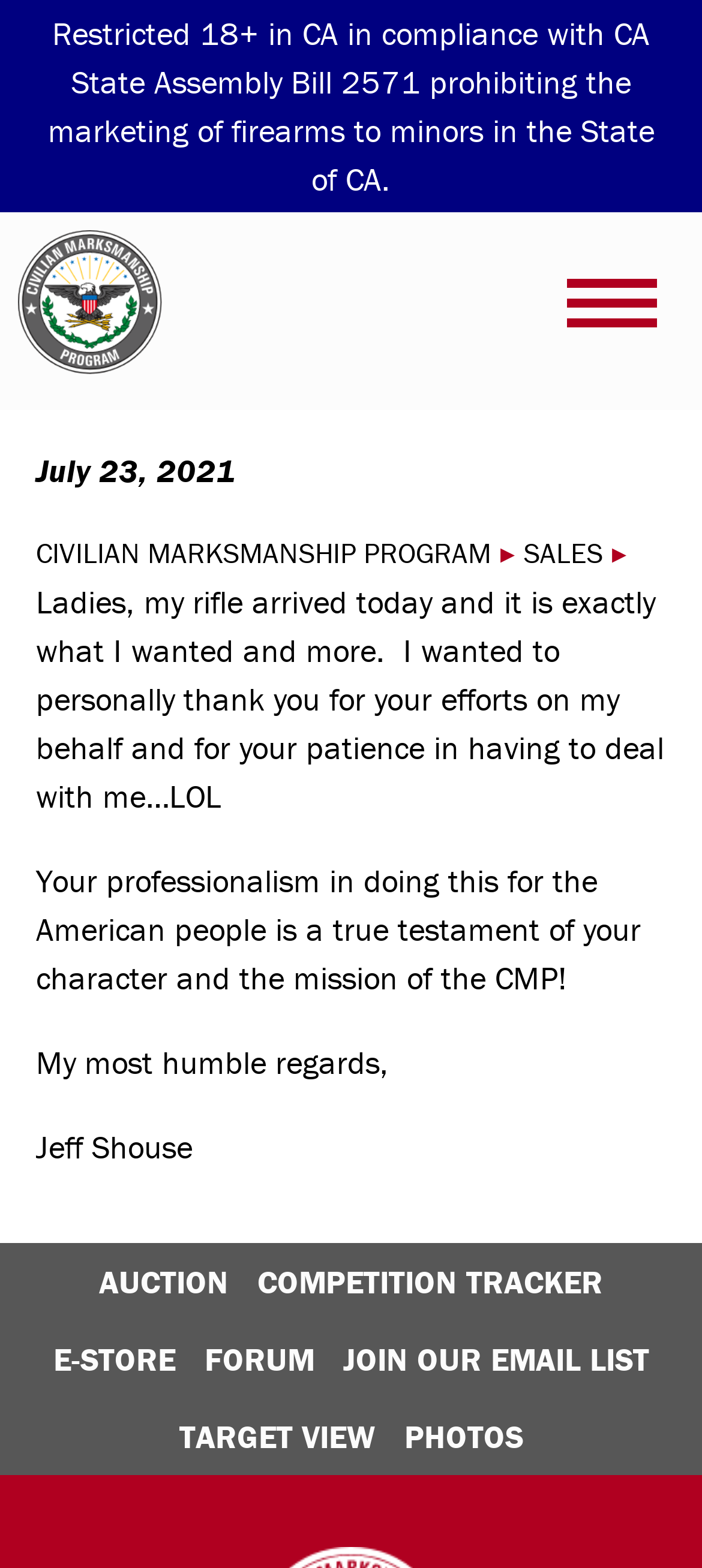Please specify the coordinates of the bounding box for the element that should be clicked to carry out this instruction: "Visit the 'SALES' page". The coordinates must be four float numbers between 0 and 1, formatted as [left, top, right, bottom].

[0.746, 0.341, 0.859, 0.364]